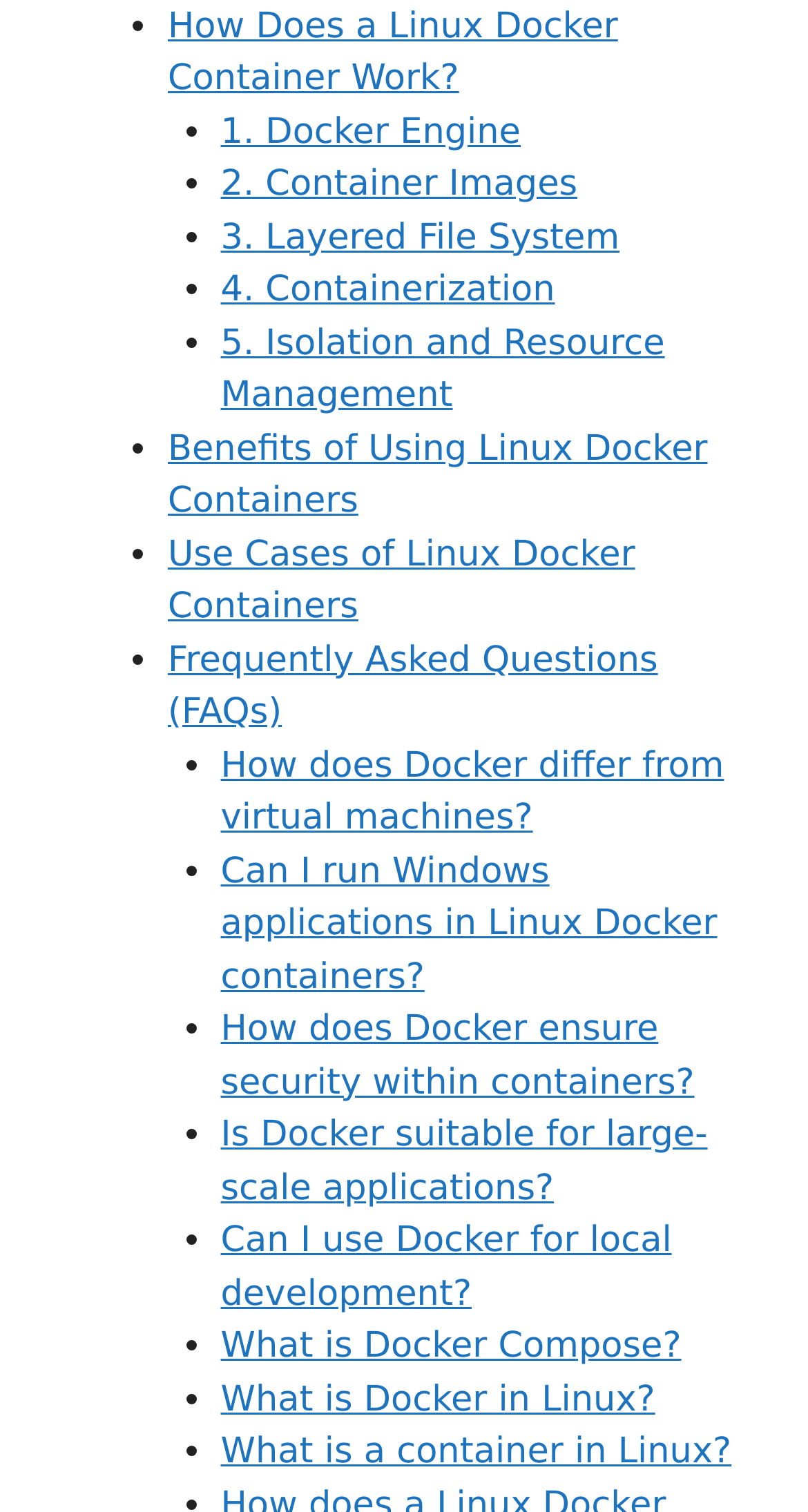Please determine the bounding box coordinates for the element that should be clicked to follow these instructions: "Explore 'Frequently Asked Questions (FAQs)'".

[0.208, 0.423, 0.814, 0.485]